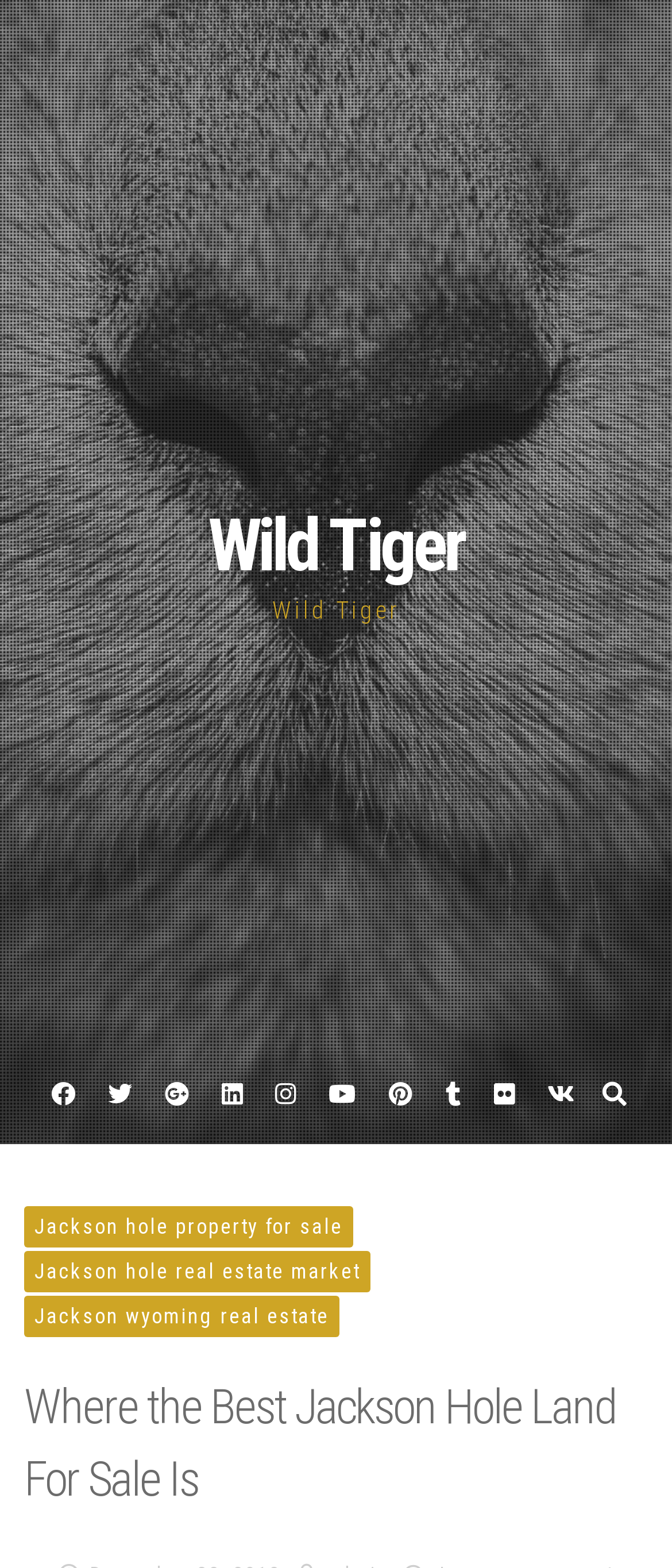Please find the bounding box coordinates of the element's region to be clicked to carry out this instruction: "Read about Where the Best Jackson Hole Land For Sale Is".

[0.036, 0.874, 0.964, 0.967]